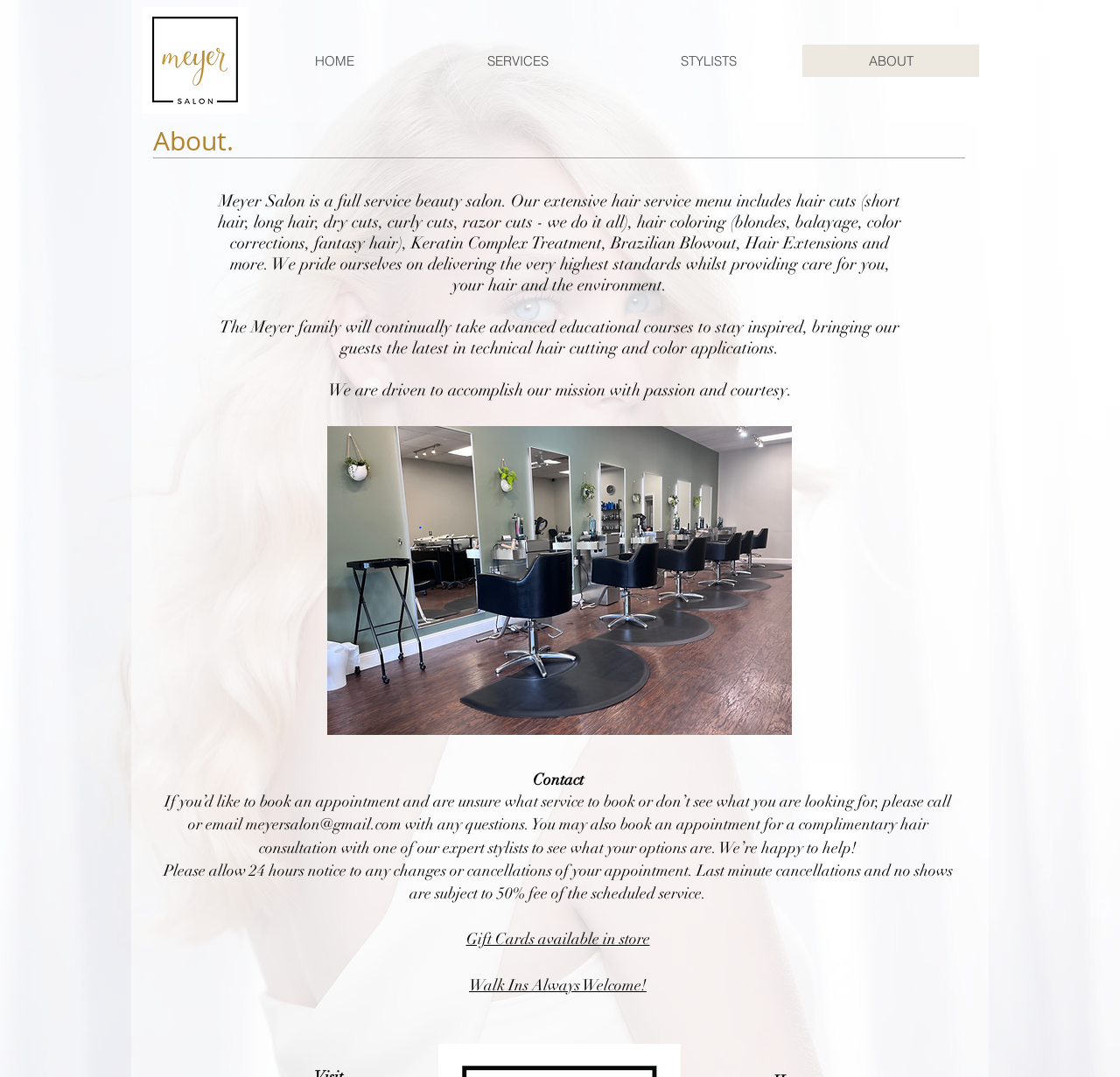Elaborate on the different components and information displayed on the webpage.

The webpage is about Meyer Salon, a full-service beauty salon in Virginia Beach, VA. At the top left corner, there is a logo of Meyer Salon, which is a clickable link. Next to the logo, there is a navigation menu with five links: HOME, SERVICES, STYLISTS, ABOUT, and others.

Below the navigation menu, there is a main section that takes up most of the page. The main section is divided into two parts. The top part has a heading "About" and provides an introduction to Meyer Salon. The introduction is followed by three paragraphs of text that describe the salon's services, mission, and values. The text mentions that the salon offers a wide range of hair services, including hair cuts, coloring, and extensions, and that the staff continually takes advanced educational courses to stay inspired.

Below the introduction, there is an image that takes up about half of the page's width. The image is likely a photo of the salon or its staff.

The bottom part of the main section has a heading "Contact" and provides information on how to book an appointment or contact the salon. There is a paragraph of text that explains how to book an appointment, followed by a link to the salon's email address. There is also a note about the salon's cancellation policy and a mention that gift cards are available in store. Finally, there is a statement that walk-ins are always welcome.

Overall, the webpage provides a brief overview of Meyer Salon, its services, and its values, as well as practical information on how to contact the salon or book an appointment.